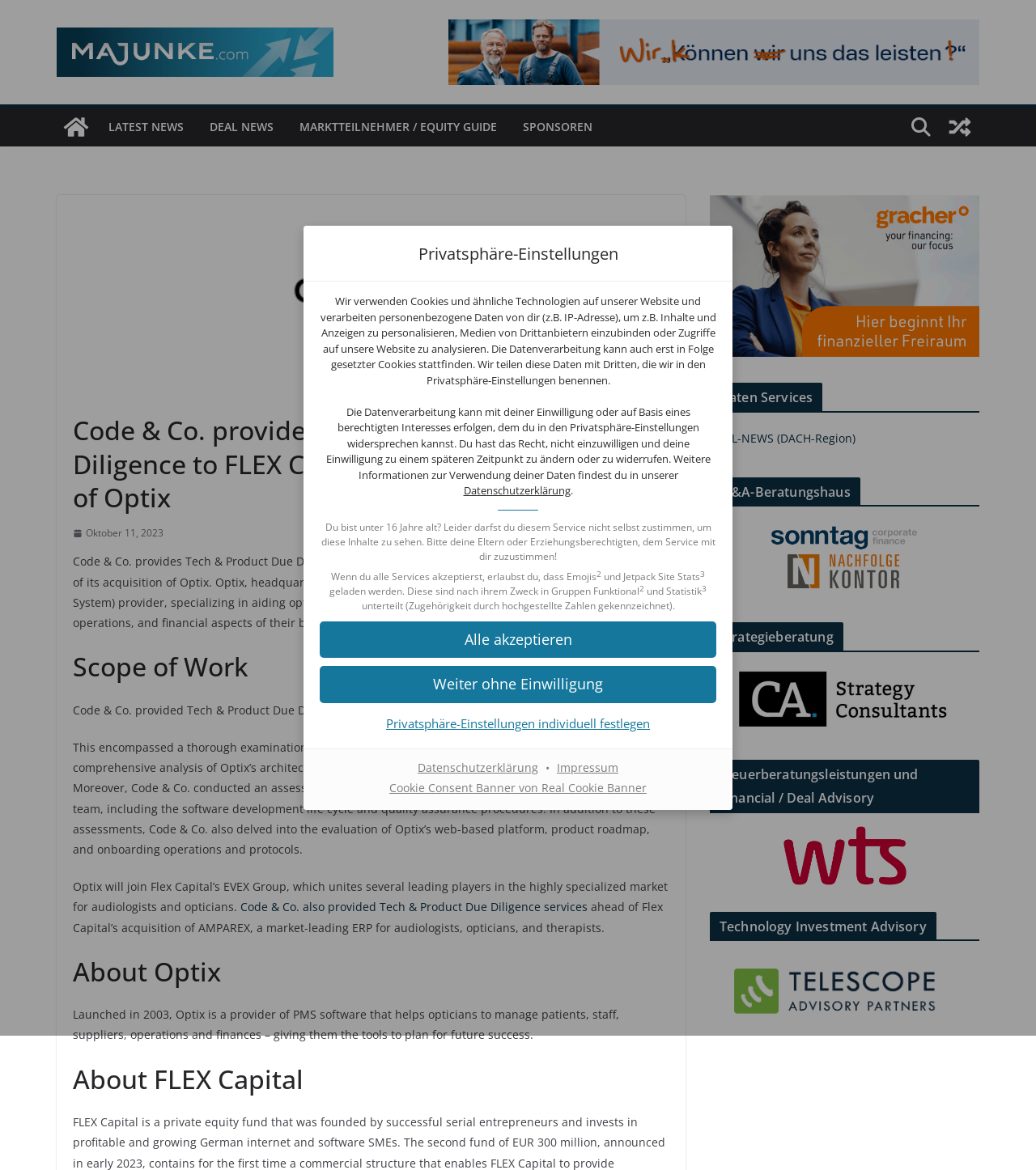Identify the bounding box coordinates of the element to click to follow this instruction: 'read privacy policy'. Ensure the coordinates are four float values between 0 and 1, provided as [left, top, right, bottom].

[0.447, 0.413, 0.55, 0.425]